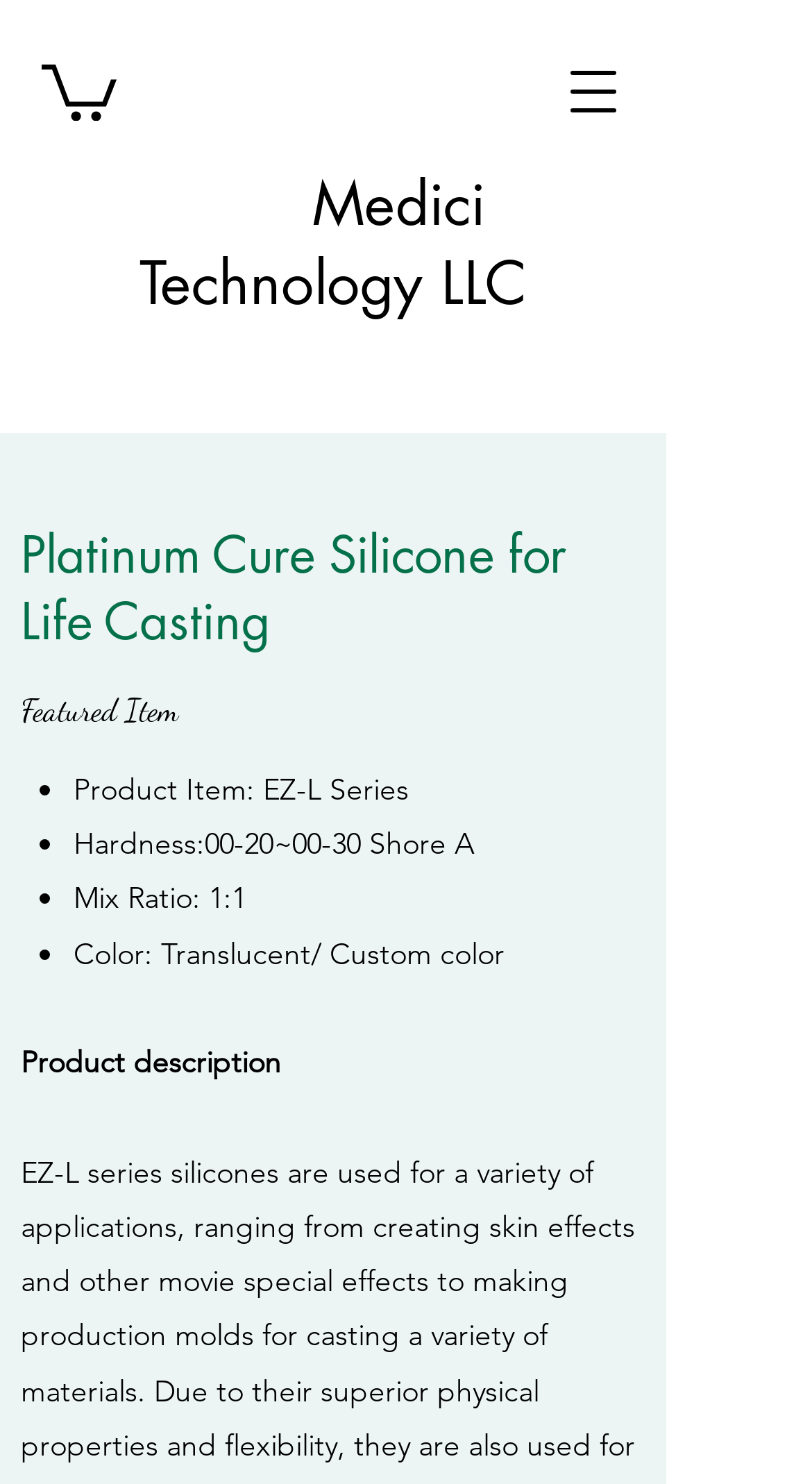Explain the contents of the webpage comprehensively.

The webpage is about Silicone for Life Casting, specifically featuring EZ-SIL Silicone Rubber. At the top right corner, there is a button to open a navigation menu. Below it, the company name "Medici Technology LLC" is displayed prominently. To the left of the company name, there is a small image with a link.

The main content of the page is divided into two sections. The first section has a heading "Platinum Cure Silicone for Life Casting" and is located near the top center of the page. Below this heading, there is a "Featured Item" label, followed by a list of product details. The list is marked with bullet points and includes information such as the product item name "EZ-L Series", hardness range "00-20~00-30 Shore A", mix ratio "1:1", and color options "Translucent/ Custom color".

The second section, located below the list, has a heading "Product description" and provides a brief summary of the product. Overall, the webpage has a simple and organized layout, making it easy to navigate and find information about the featured silicone product.